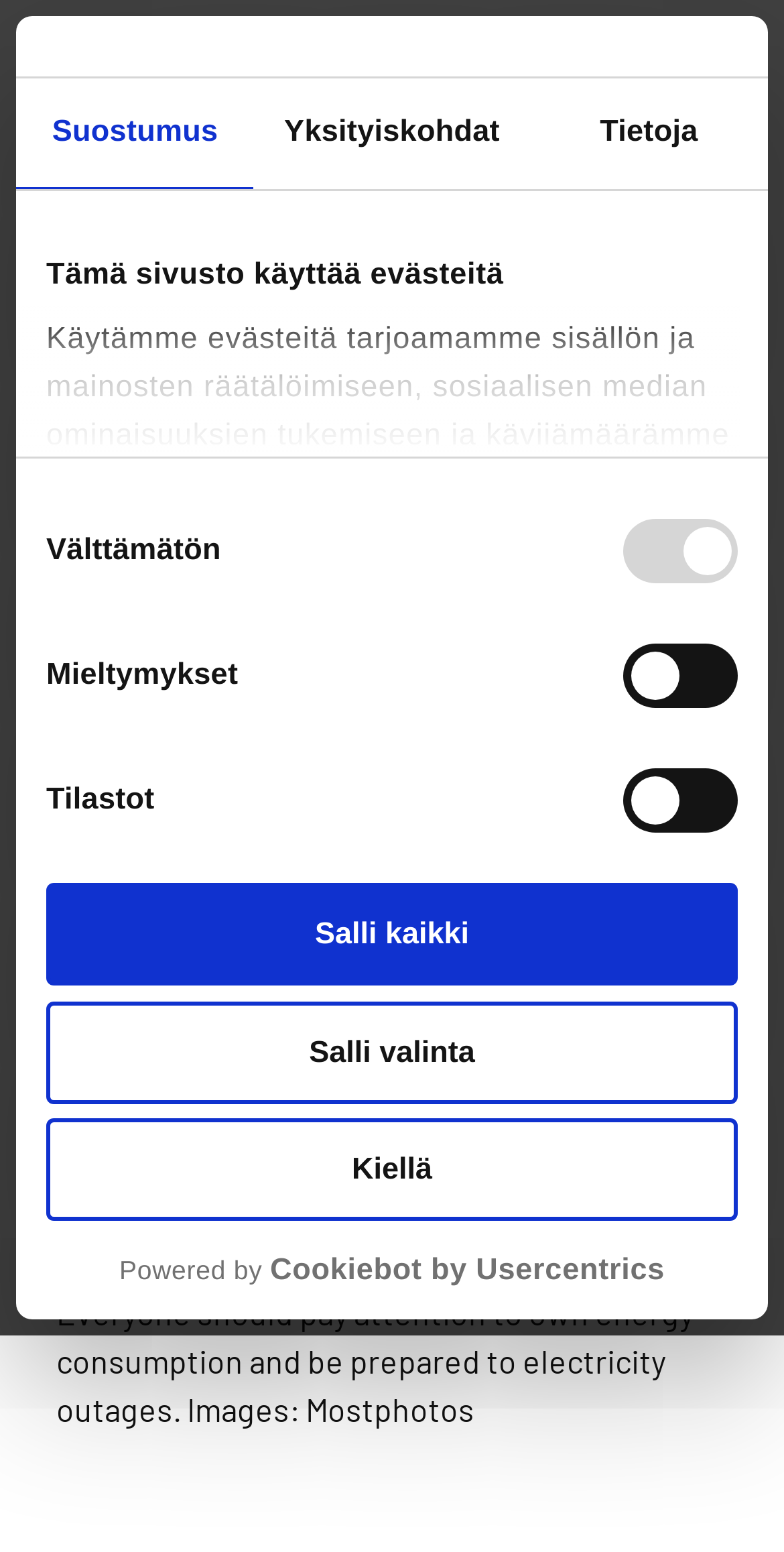Please provide a brief answer to the question using only one word or phrase: 
What is the main topic of the article?

Conserving energy